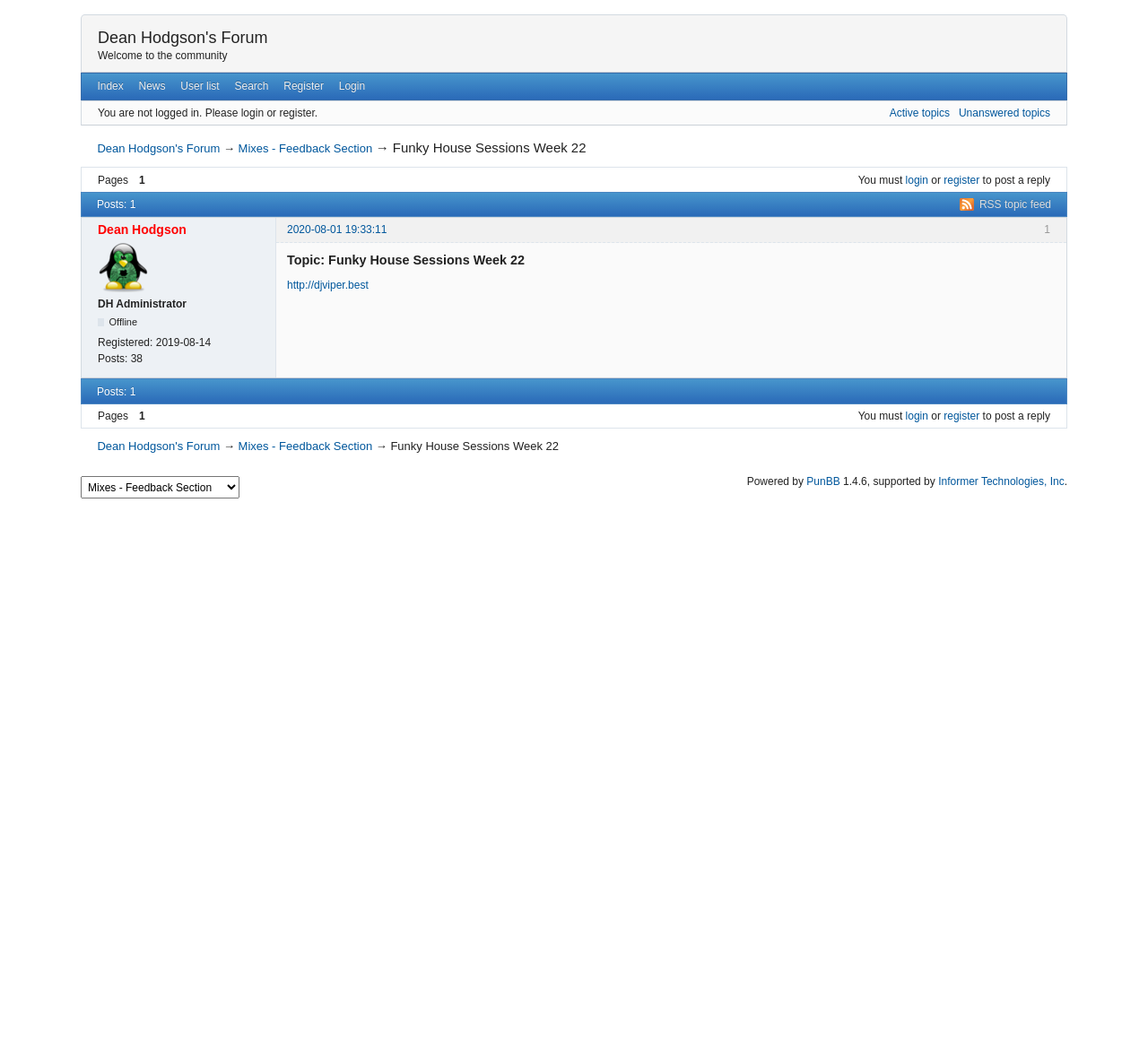Can you give a comprehensive explanation to the question given the content of the image?
How many posts are there in this topic?

The number of posts in this topic can be found in the heading 'Posts: 1' which is located above the topic title 'Funky House Sessions Week 22'. This indicates that there is only one post in this topic.